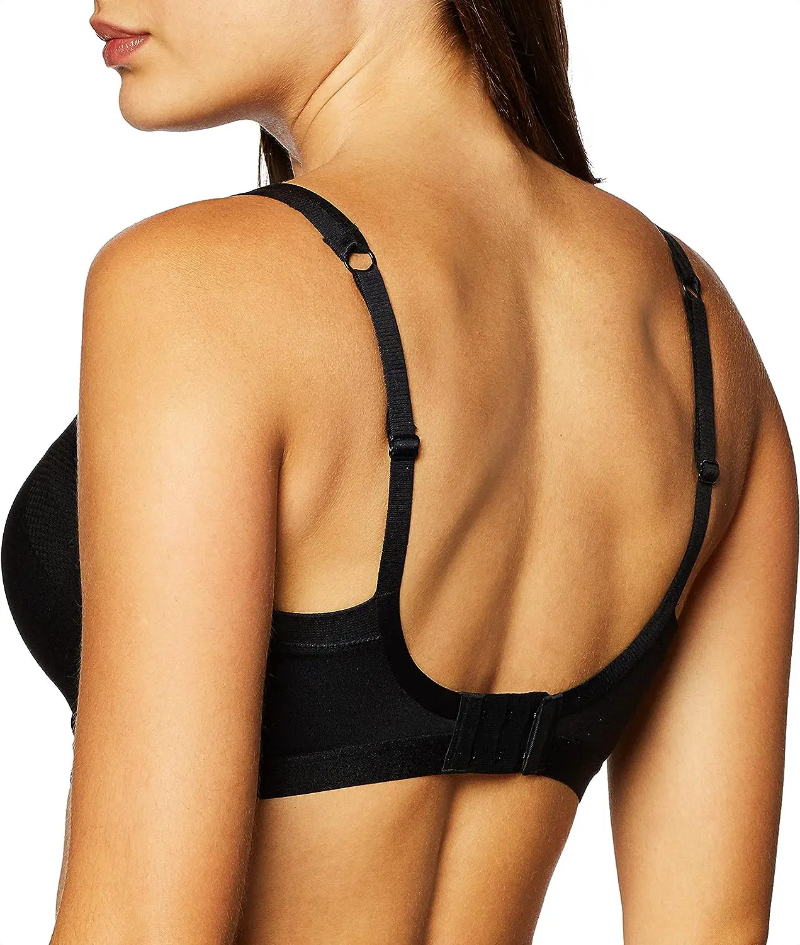Provide a brief response to the question below using one word or phrase:
Where are the adjustable straps positioned?

On her shoulders